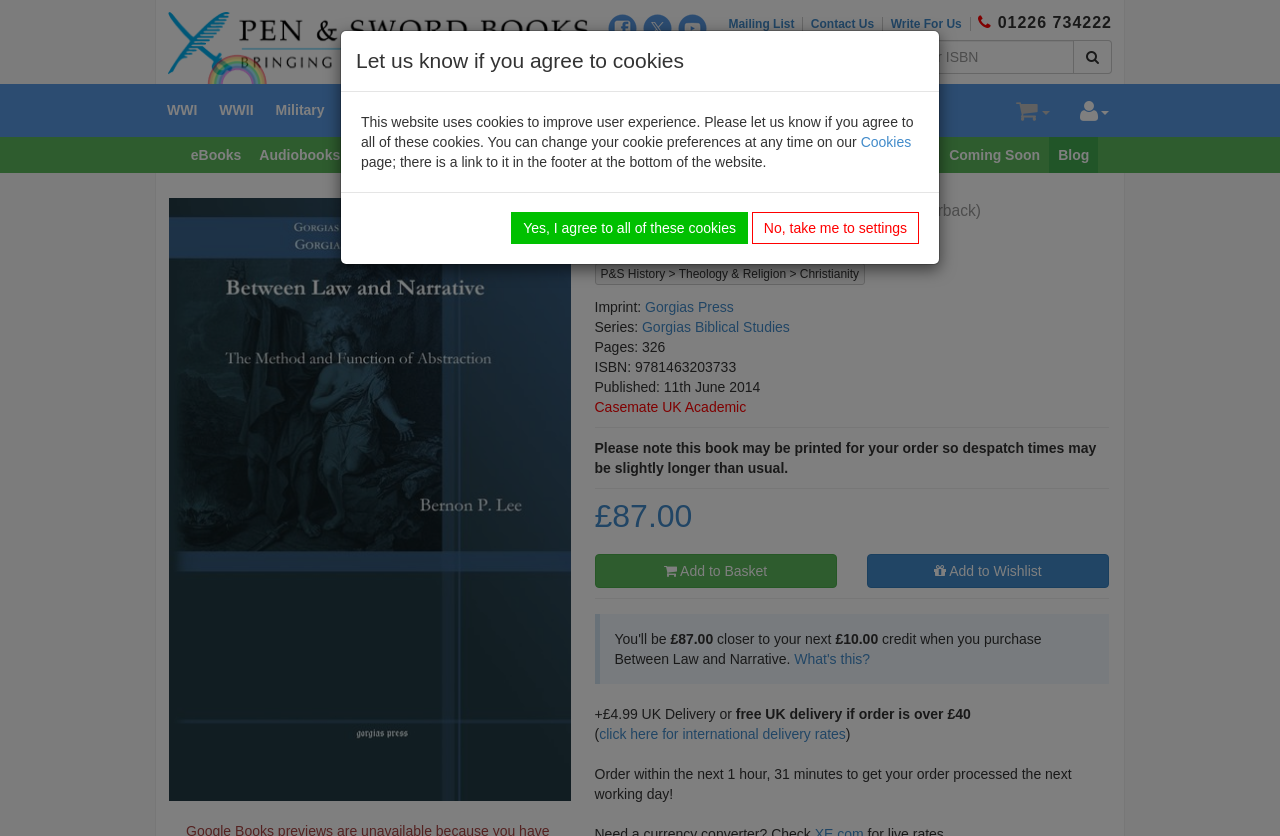Observe the image and answer the following question in detail: How many pages does the book have?

I found the answer by looking at the 'Pages:' section, which mentions '326' as the number of pages.